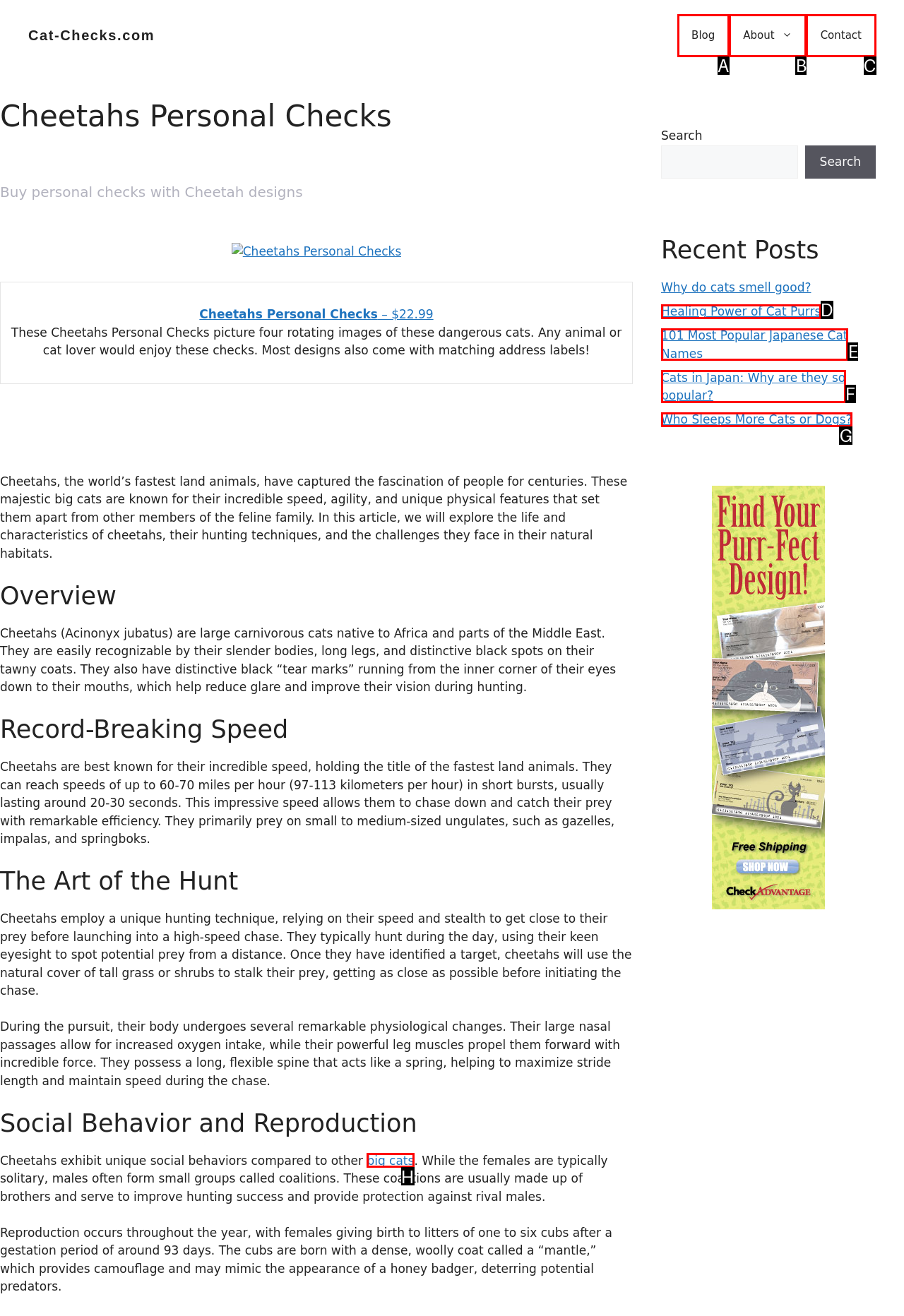Select the proper UI element to click in order to perform the following task: Click the 'Contact' link. Indicate your choice with the letter of the appropriate option.

C